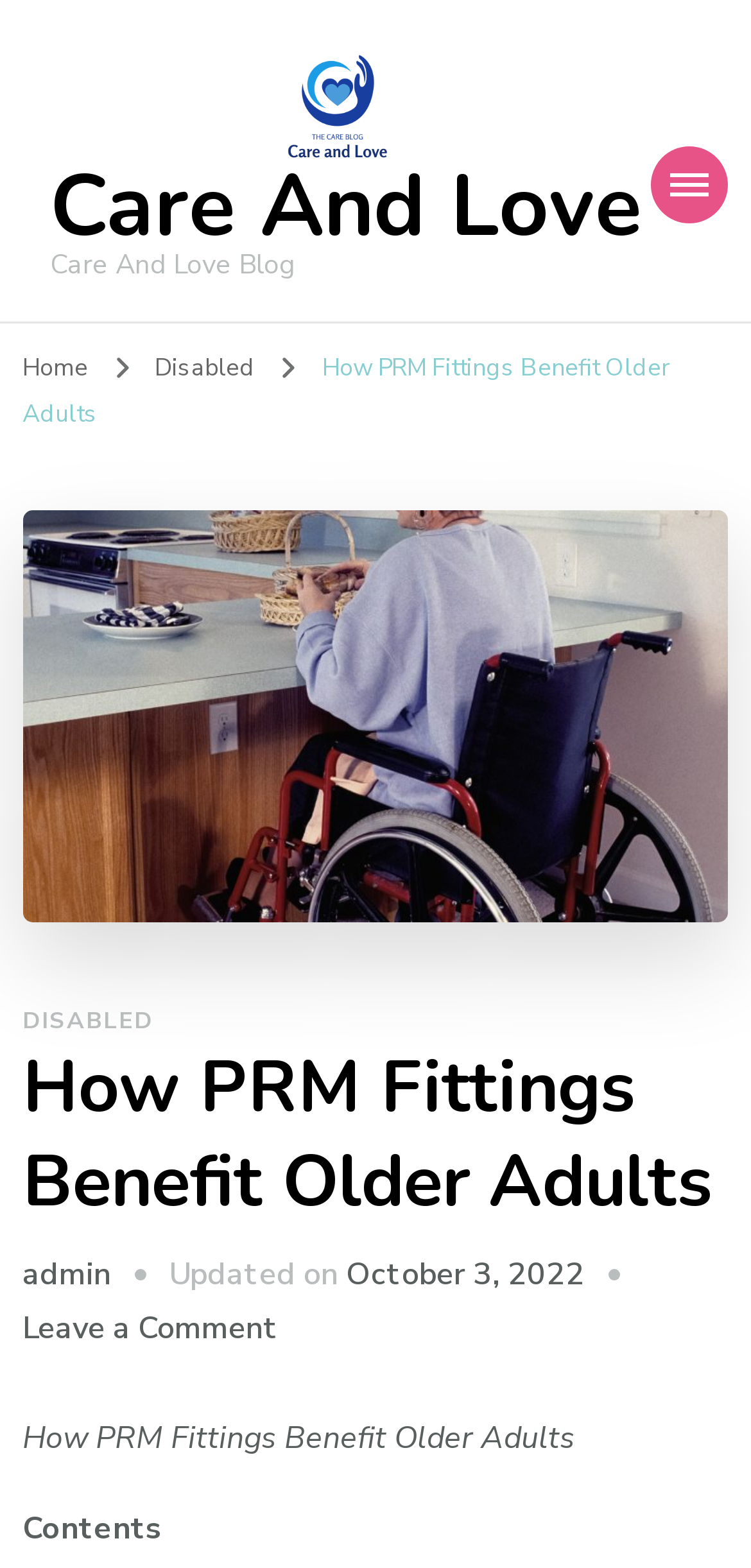Determine the main text heading of the webpage and provide its content.

How PRM Fittings Benefit Older Adults